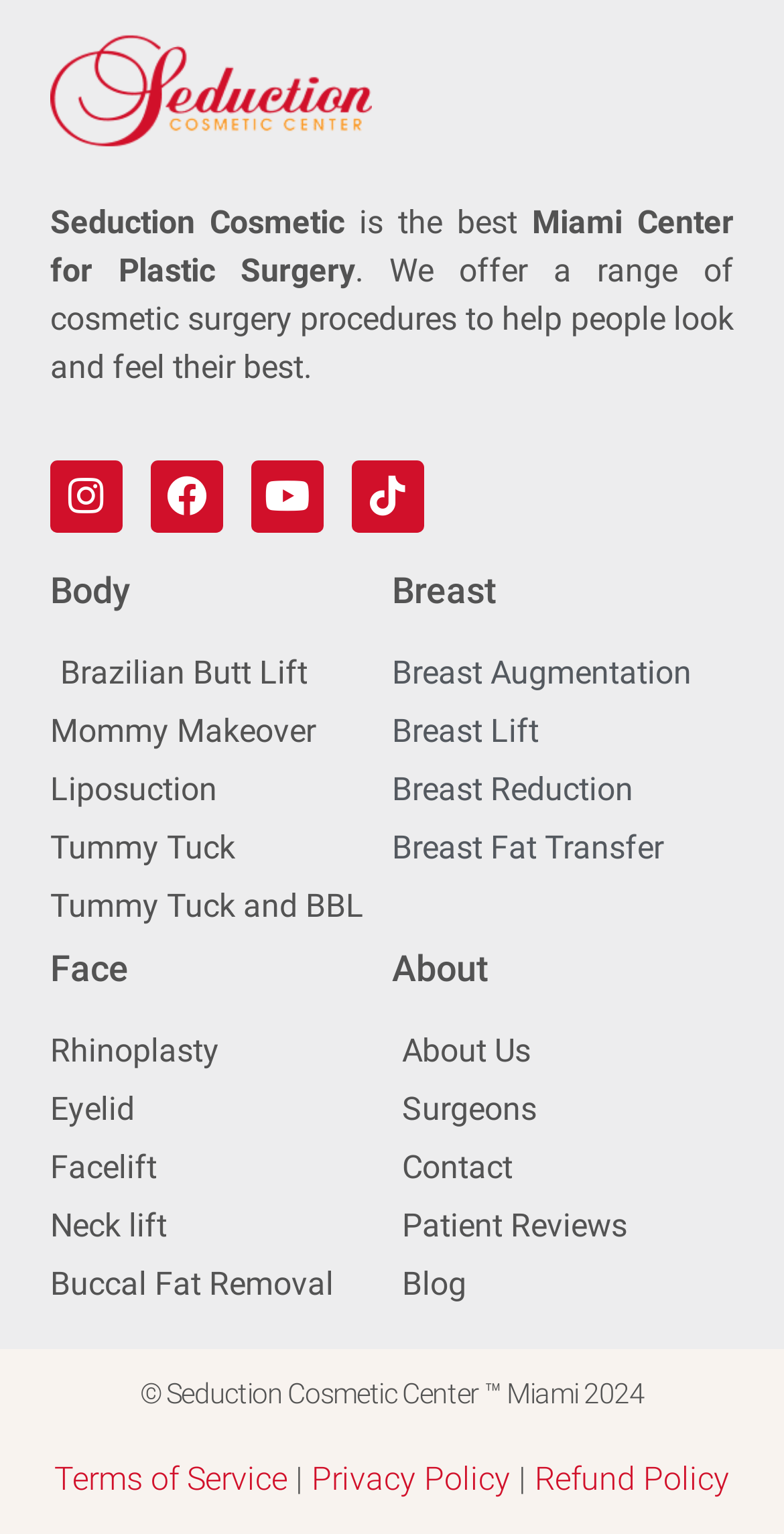Provide the bounding box coordinates of the section that needs to be clicked to accomplish the following instruction: "Click the Instagram link."

[0.064, 0.3, 0.156, 0.347]